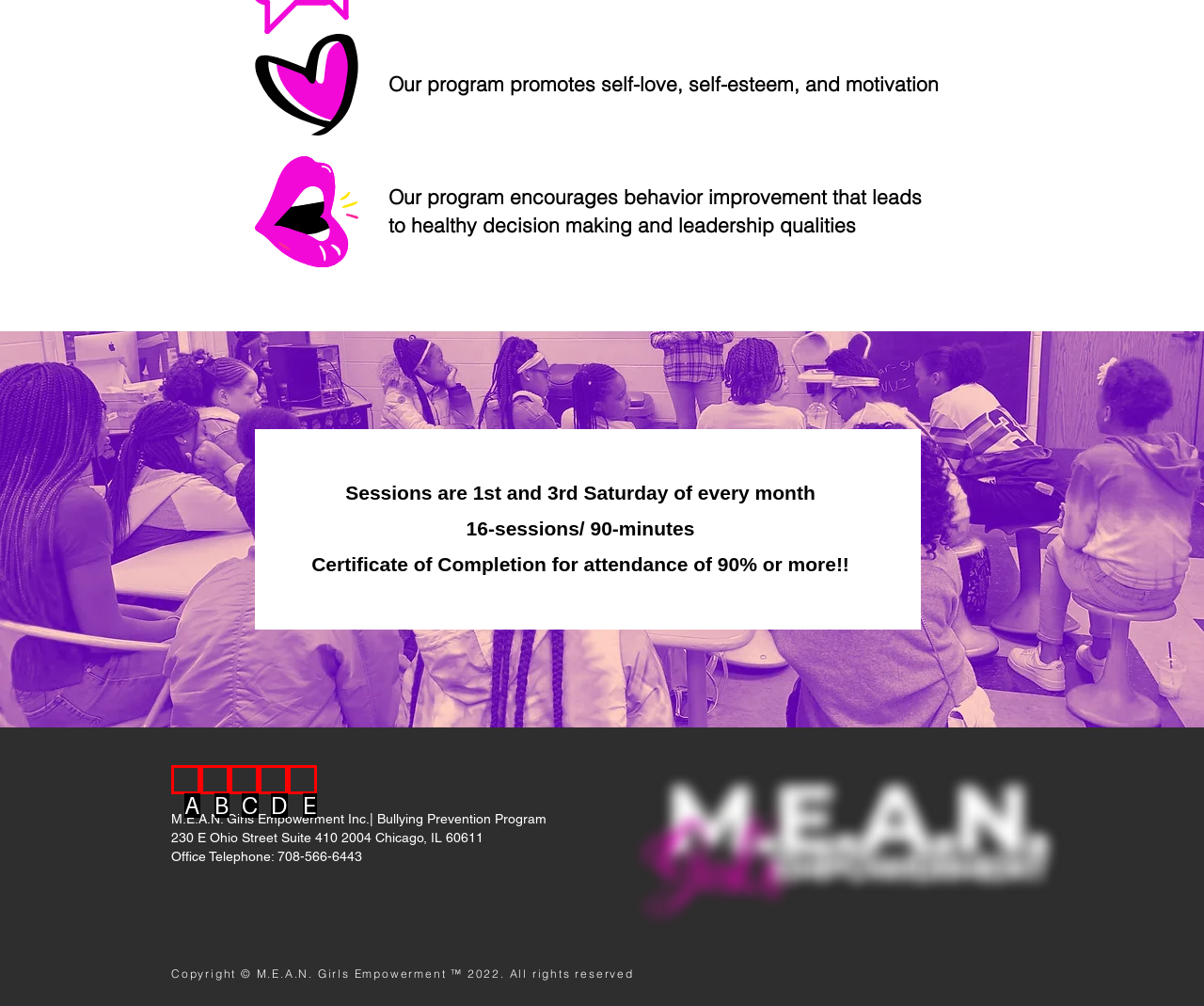Looking at the description: parent_node: Comment * name="comment", identify which option is the best match and respond directly with the letter of that option.

None